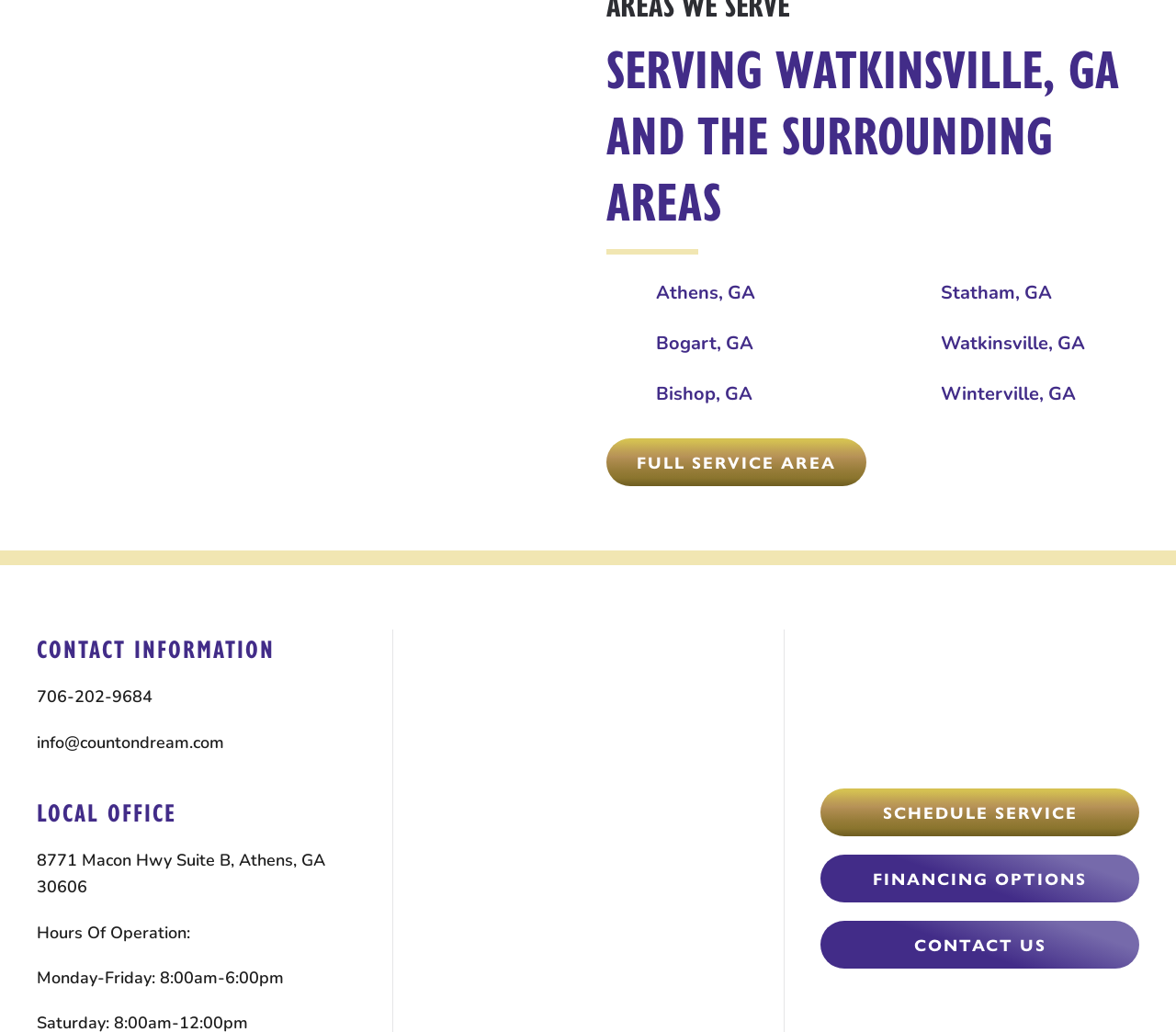Please provide a brief answer to the following inquiry using a single word or phrase:
How can I schedule service with Dream Heating and Cooling?

Click on 'SCHEDULE SERVICE'